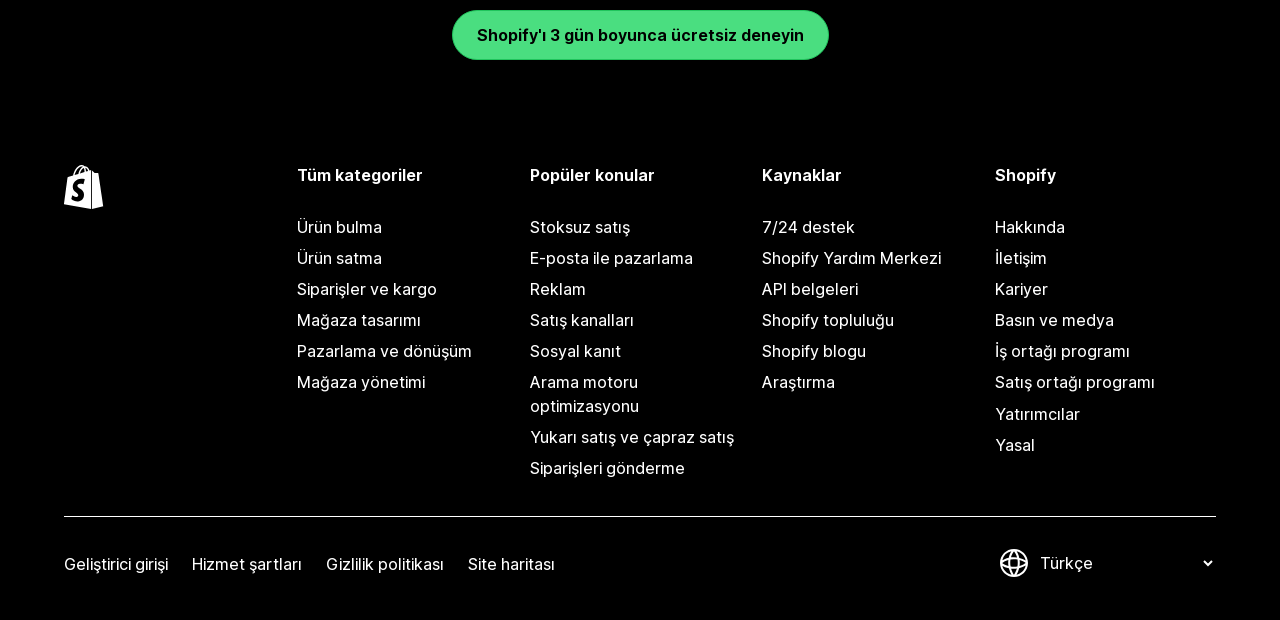Find the bounding box coordinates for the HTML element described in this sentence: "Yukarı satış ve çapraz satış". Provide the coordinates as four float numbers between 0 and 1, in the format [left, top, right, bottom].

[0.414, 0.68, 0.586, 0.731]